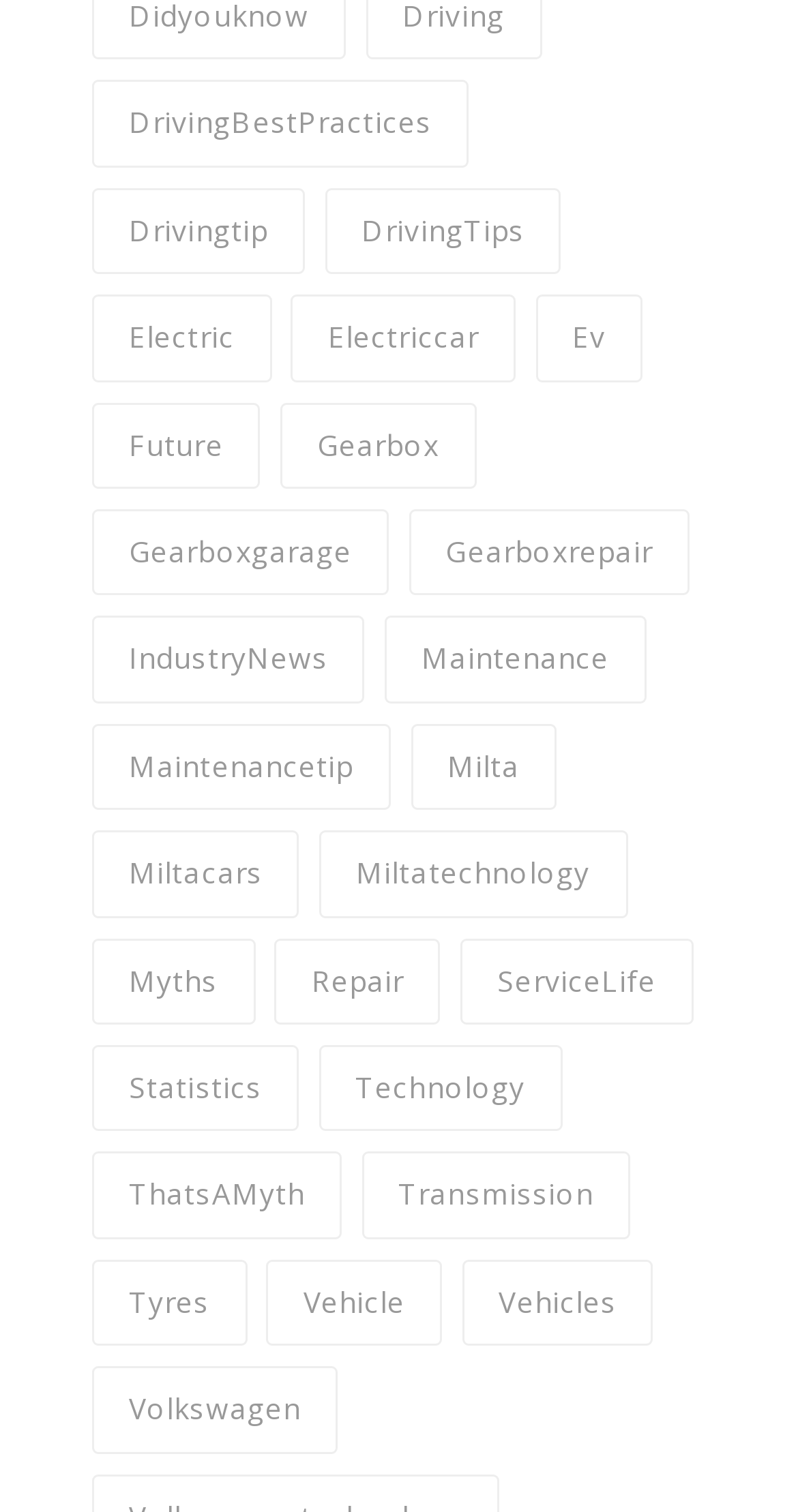Answer the question below using just one word or a short phrase: 
How many categories are related to gearbox?

3